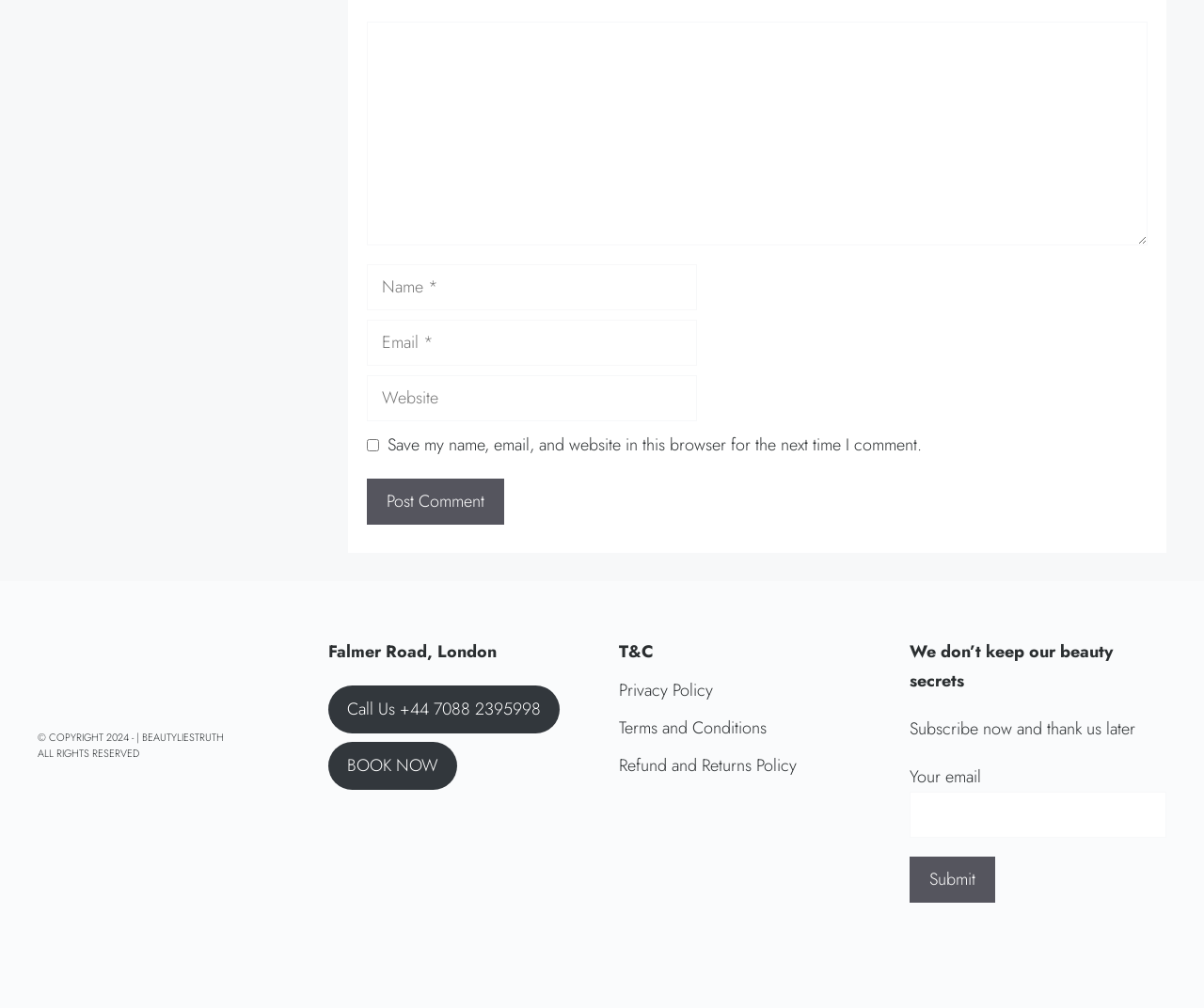Please give a succinct answer to the question in one word or phrase:
What is the purpose of the form at the bottom?

Contact form